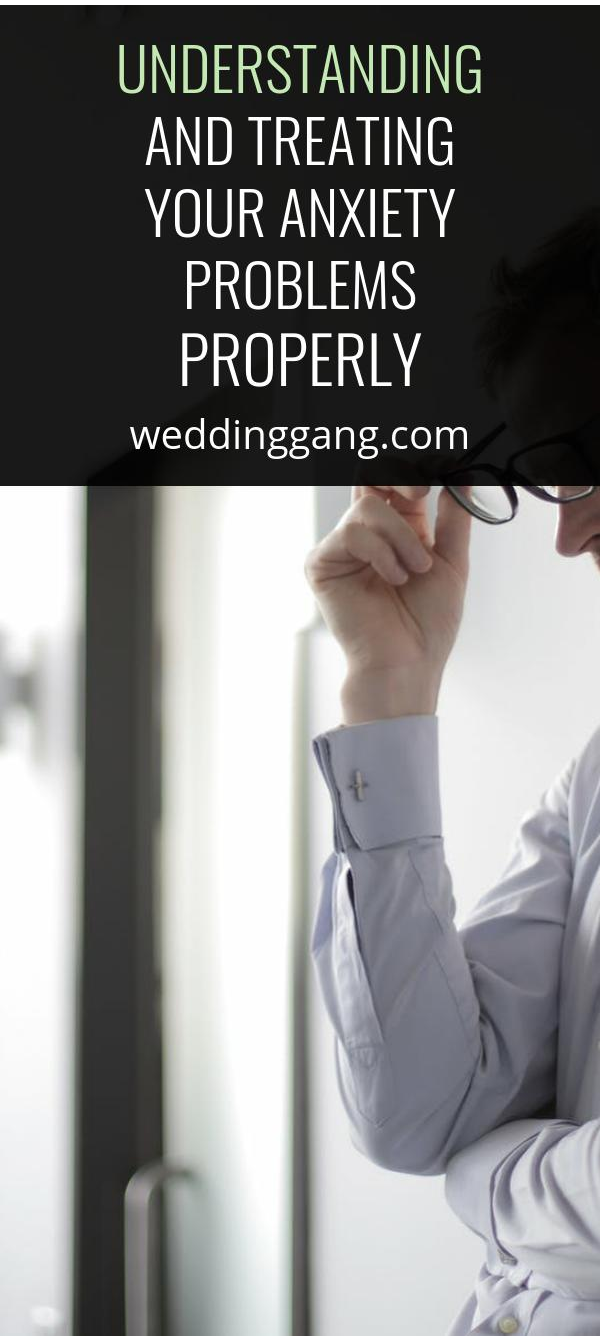Give a one-word or one-phrase response to the question:
What is the color of the individual's shirt?

Light blue